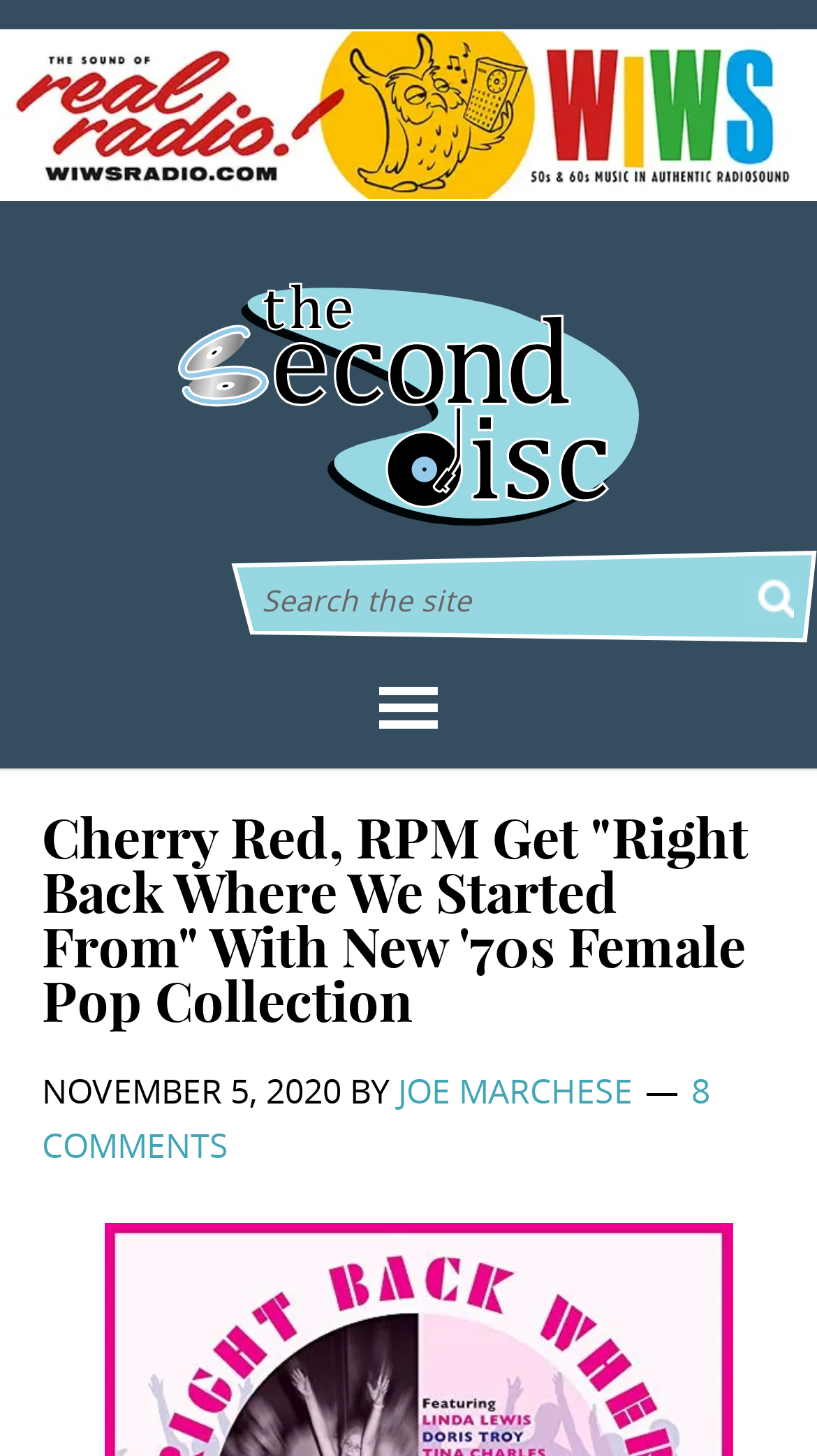Predict the bounding box for the UI component with the following description: "Terms & Conditions".

None